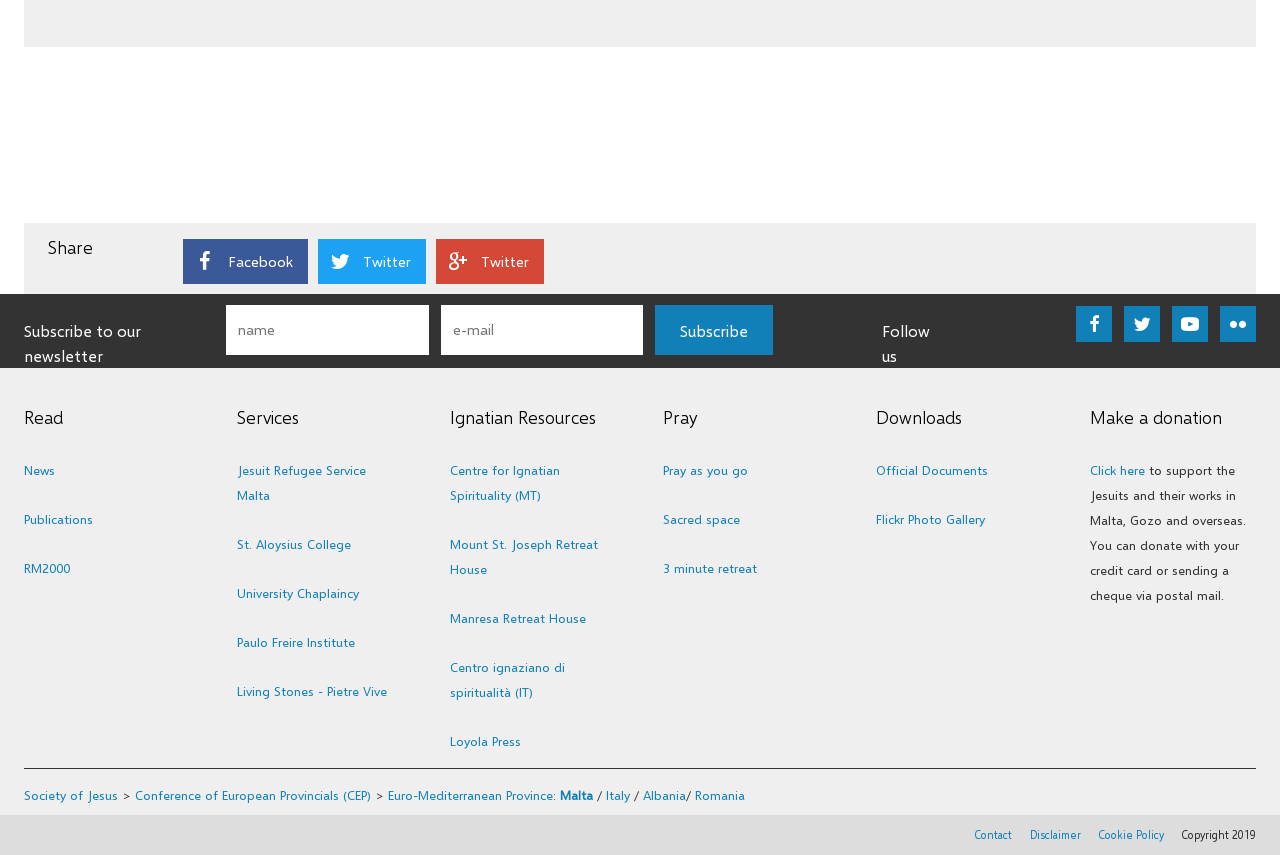Find the bounding box coordinates of the element I should click to carry out the following instruction: "Subscribe to the newsletter".

[0.512, 0.357, 0.604, 0.415]